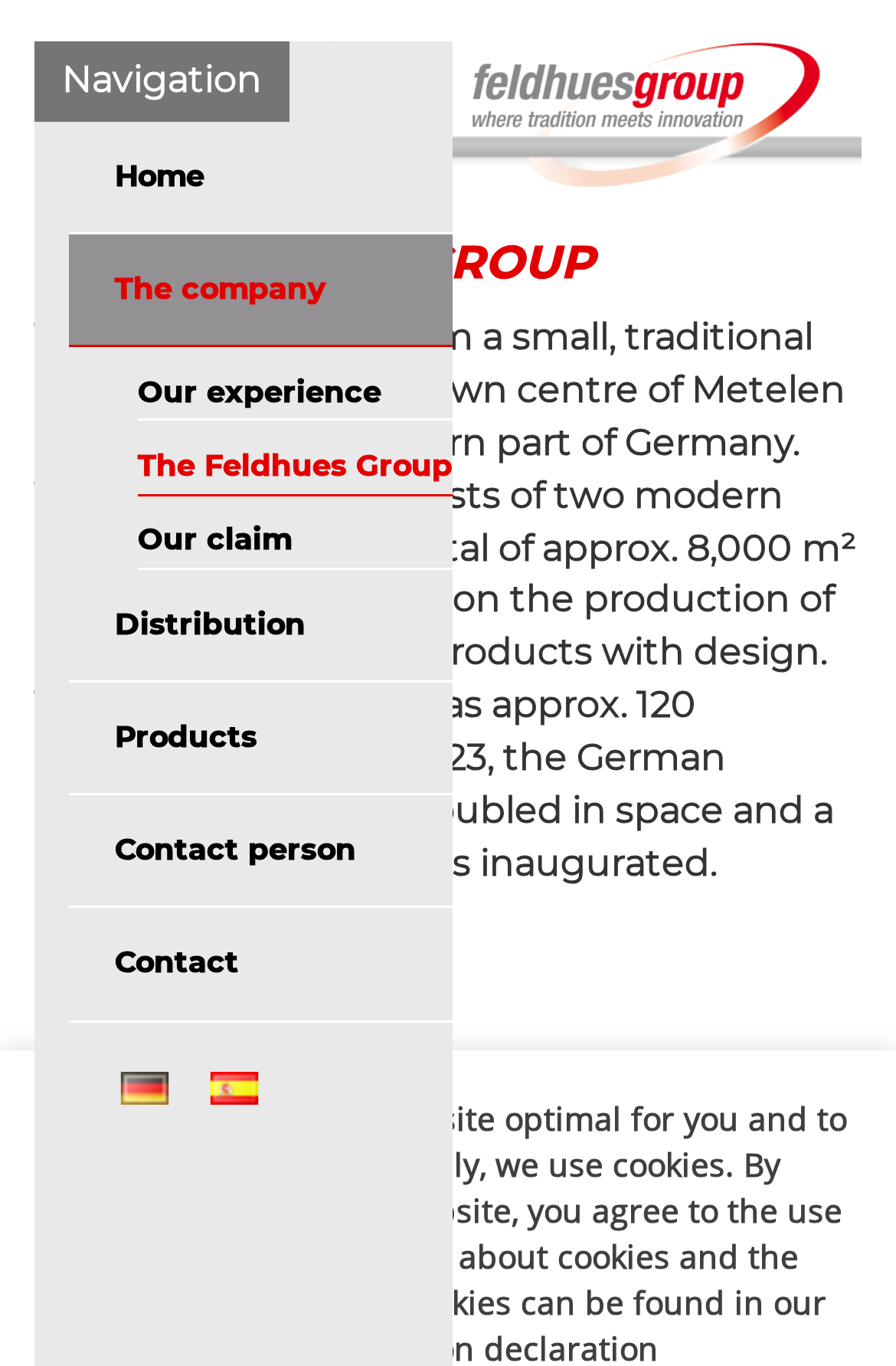Based on the visual content of the image, answer the question thoroughly: What type of products does the company focus on producing?

According to the text 'Focus is placed on the production of special cooked meat products with design.', we can determine that the company focuses on producing special cooked meat products.